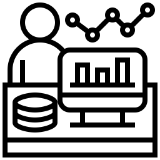Use a single word or phrase to answer the question: 
What sector is evolving towards more sophisticated analytical solutions?

e-commerce